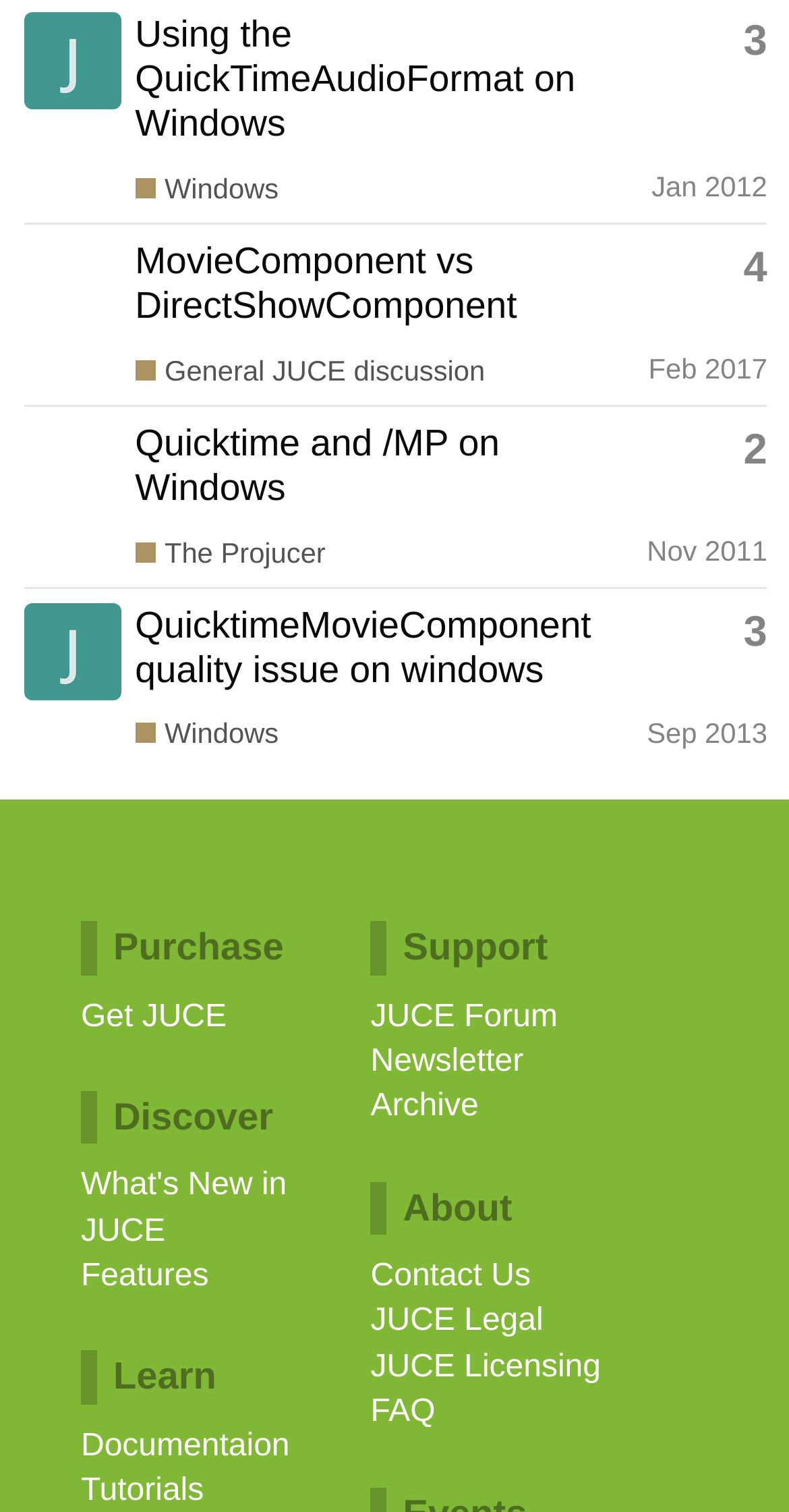Give a succinct answer to this question in a single word or phrase: 
What is the category of the third topic?

Windows